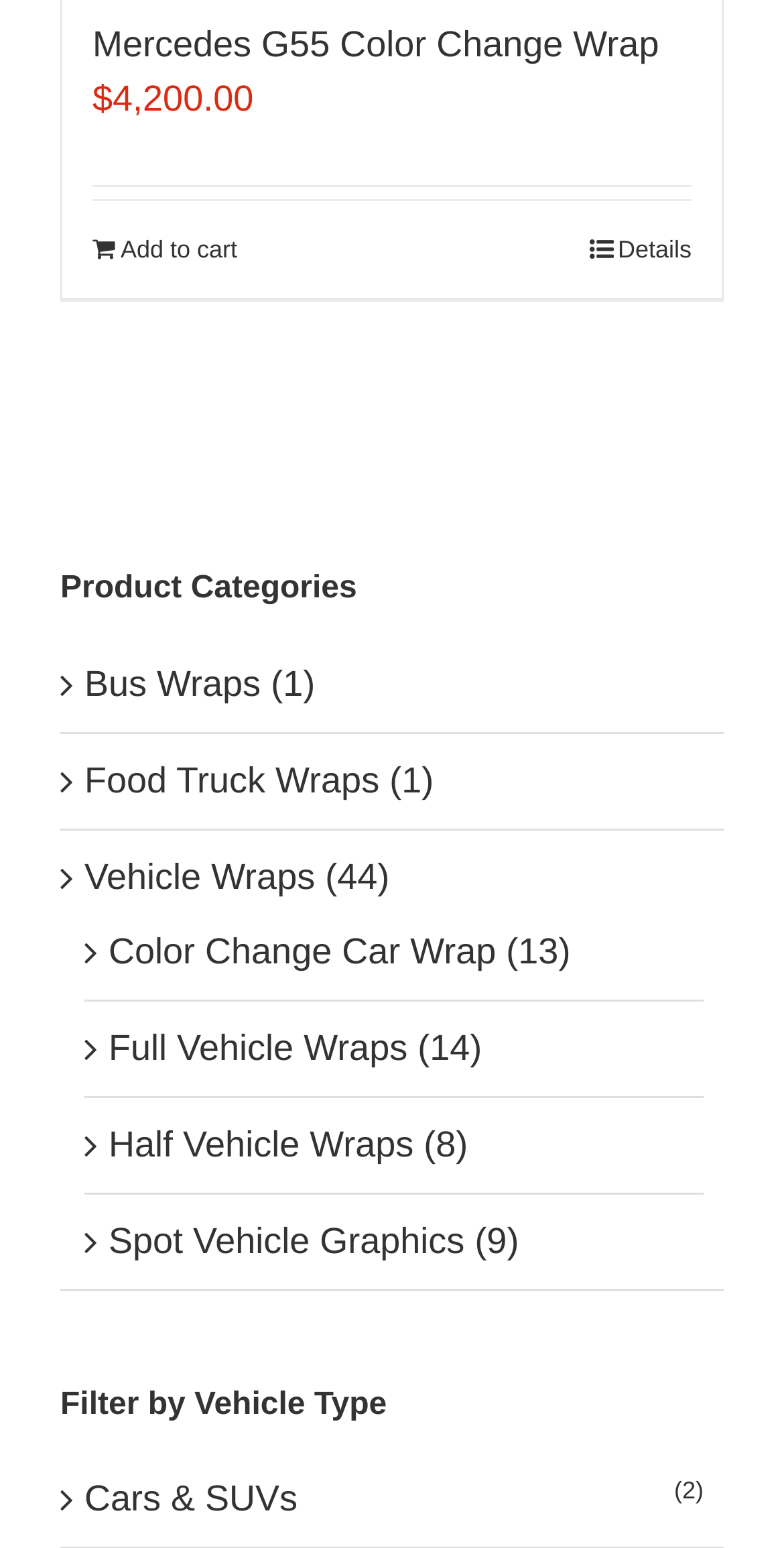Please provide the bounding box coordinate of the region that matches the element description: Details. Coordinates should be in the format (top-left x, top-left y, bottom-right x, bottom-right y) and all values should be between 0 and 1.

[0.752, 0.149, 0.882, 0.173]